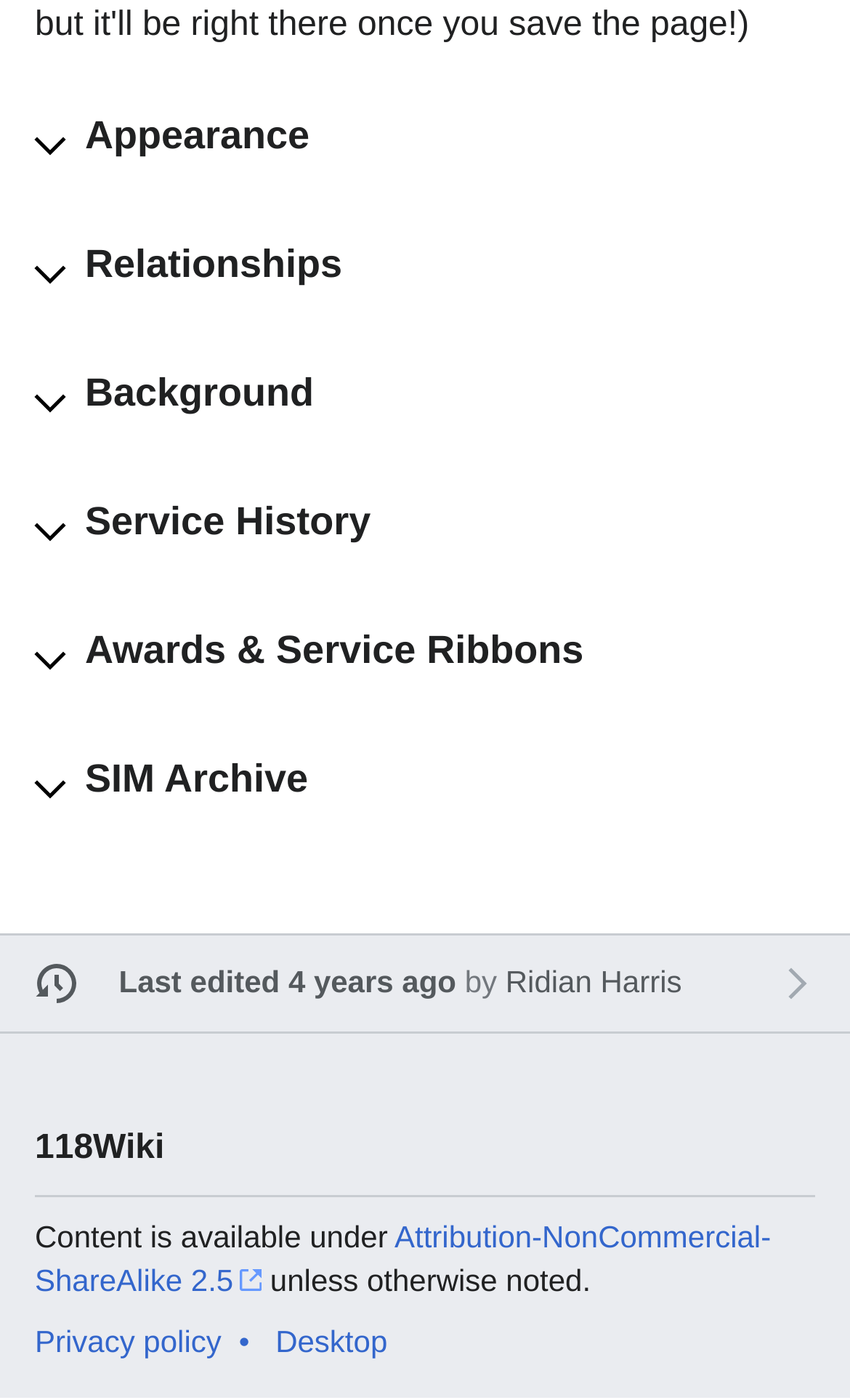What is the name of the wiki?
Look at the image and respond with a one-word or short phrase answer.

118Wiki